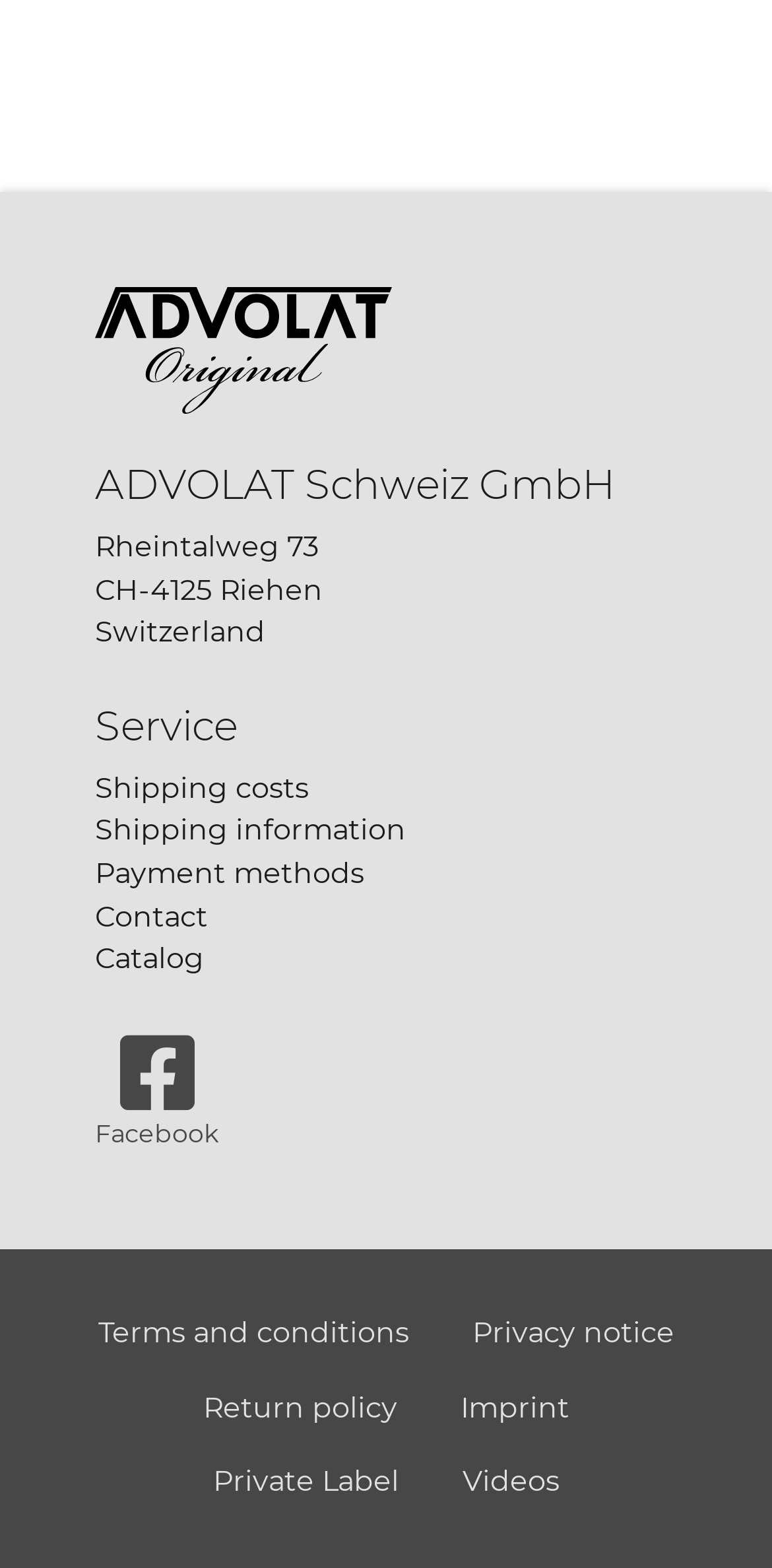Identify the bounding box coordinates of the HTML element based on this description: "Terms and conditions".

[0.086, 0.827, 0.571, 0.875]